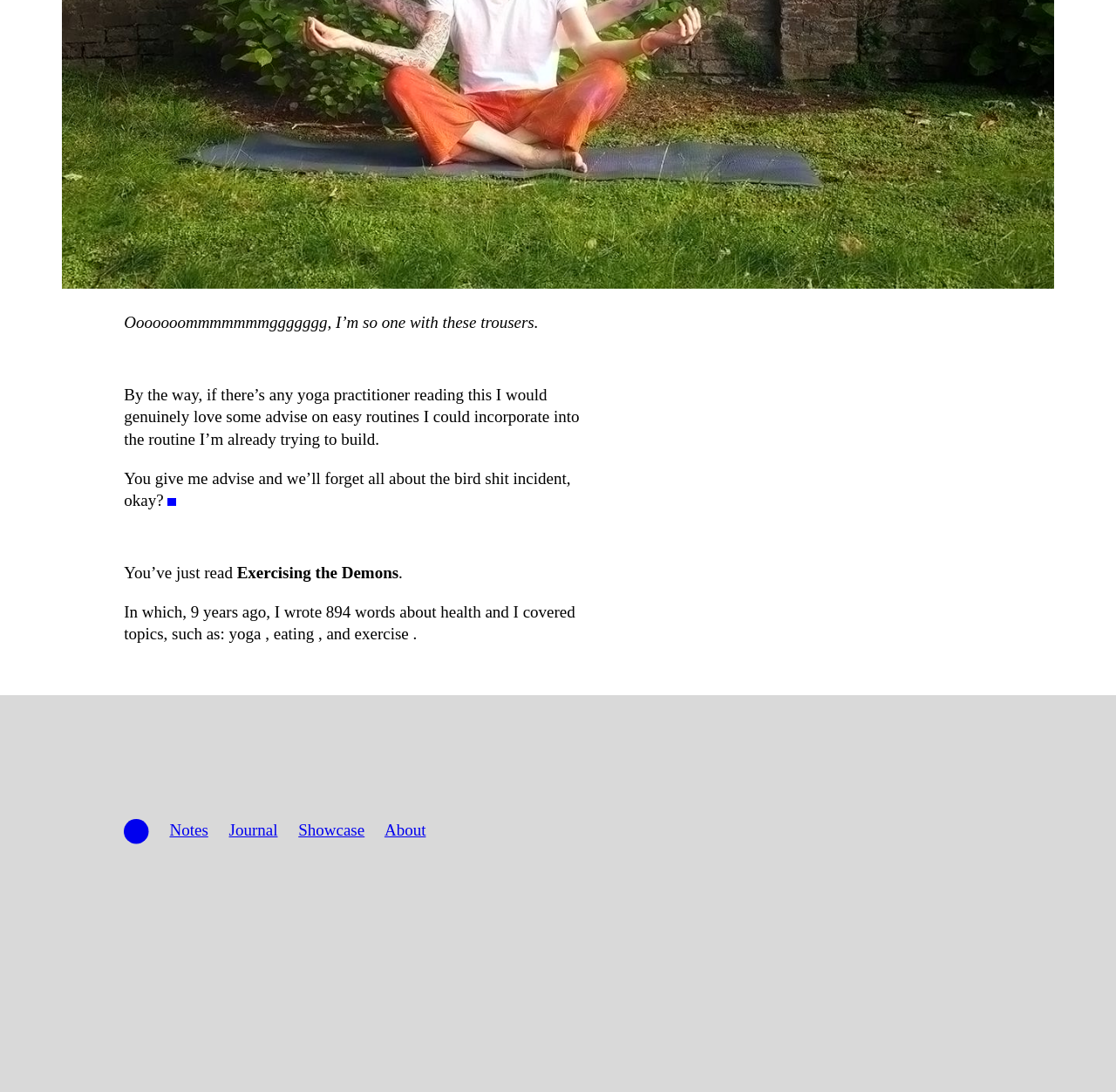Using the image as a reference, answer the following question in as much detail as possible:
What is the author's current focus?

The author is currently focusing on exercise, as evident from the text 'Exercising the Demons' and the mention of yoga and exercise in the passage.